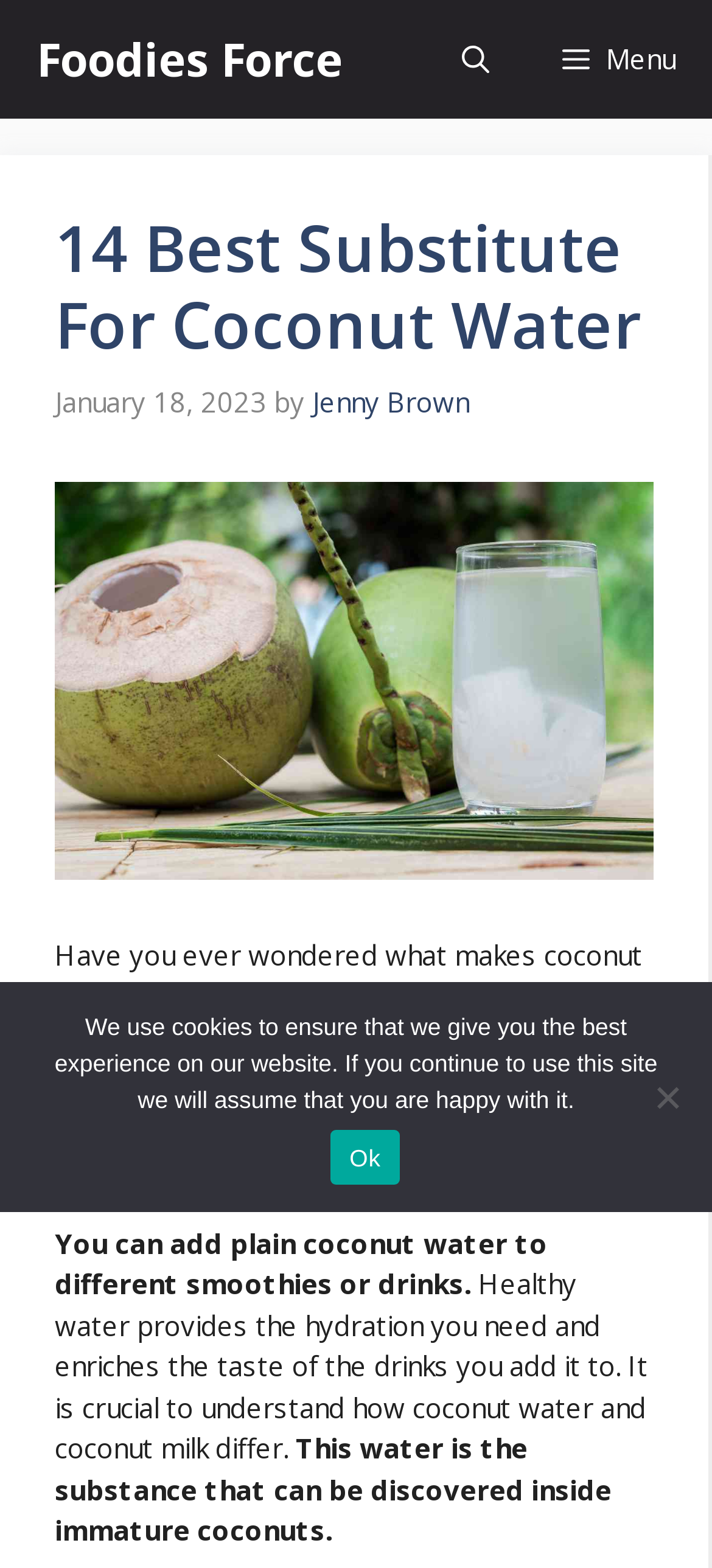What is the date of the article?
Refer to the image and provide a one-word or short phrase answer.

January 18, 2023